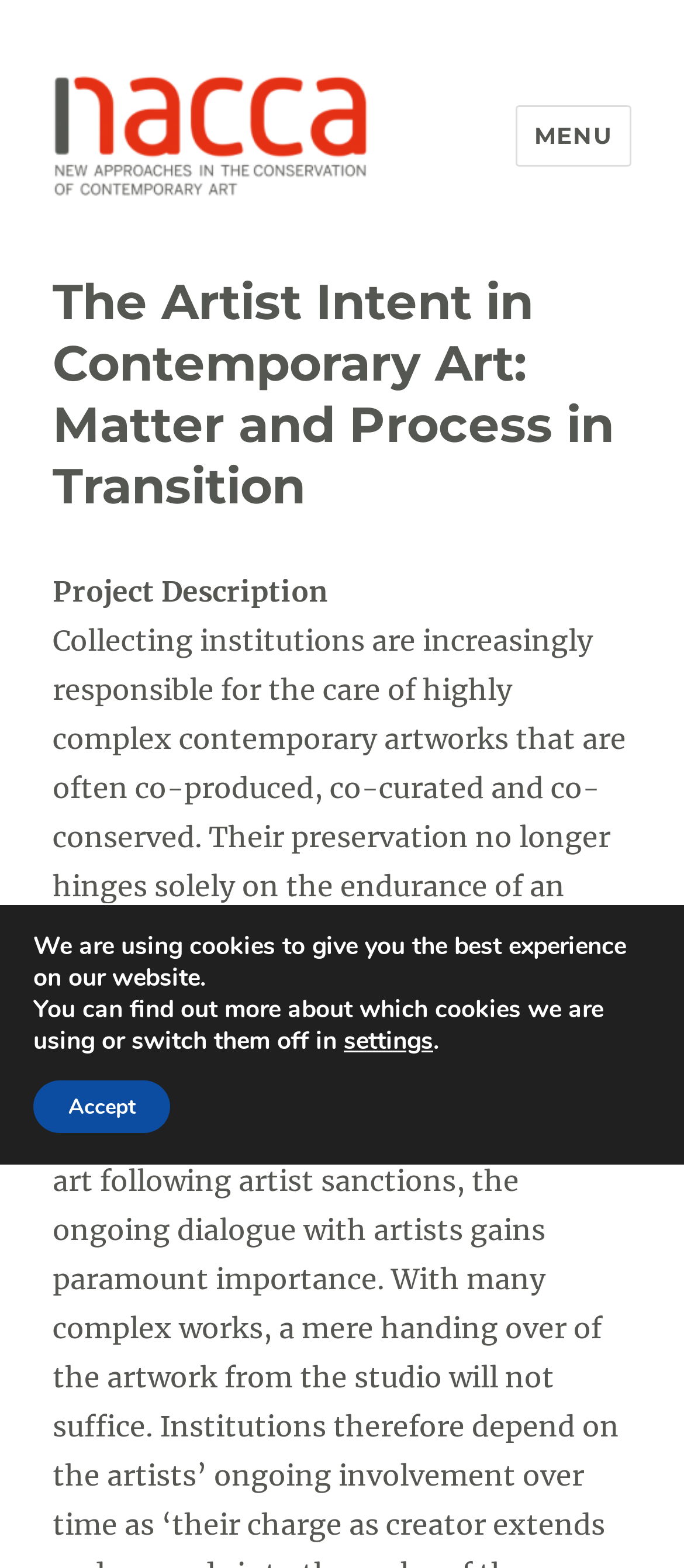Detail the features and information presented on the webpage.

The webpage is about "The Artist Intent in Contemporary Art: Matter and Process in Transition" and is affiliated with NACCA. At the top left, there is a link and an image, both labeled as "NACCA", which are likely a logo and a clickable link to the organization's website. 

To the right of the NACCA logo, there is a "MENU" button that, when expanded, controls the site navigation and social navigation. Below the NACCA logo, there is a heading that displays the title of the webpage, "The Artist Intent in Contemporary Art: Matter and Process in Transition". 

Further down, there is a section labeled "Project Description". At the bottom of the page, there is a GDPR Cookie Banner that informs users about the use of cookies on the website. The banner contains three paragraphs of text, including a link to "settings" where users can adjust their cookie preferences. There is also an "Accept" button to acknowledge the use of cookies.